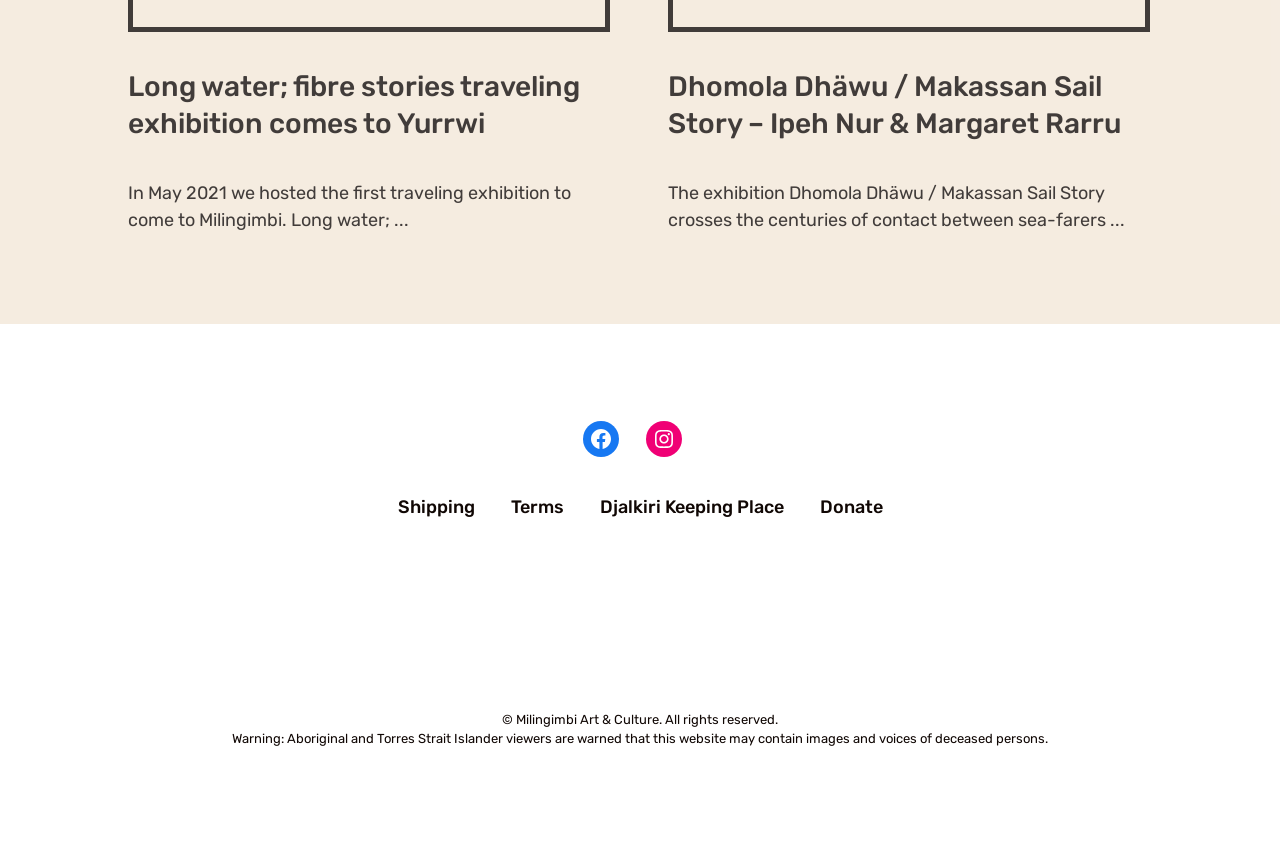Reply to the question below using a single word or brief phrase:
What is the warning about?

Aboriginal and Torres Strait Islander viewers